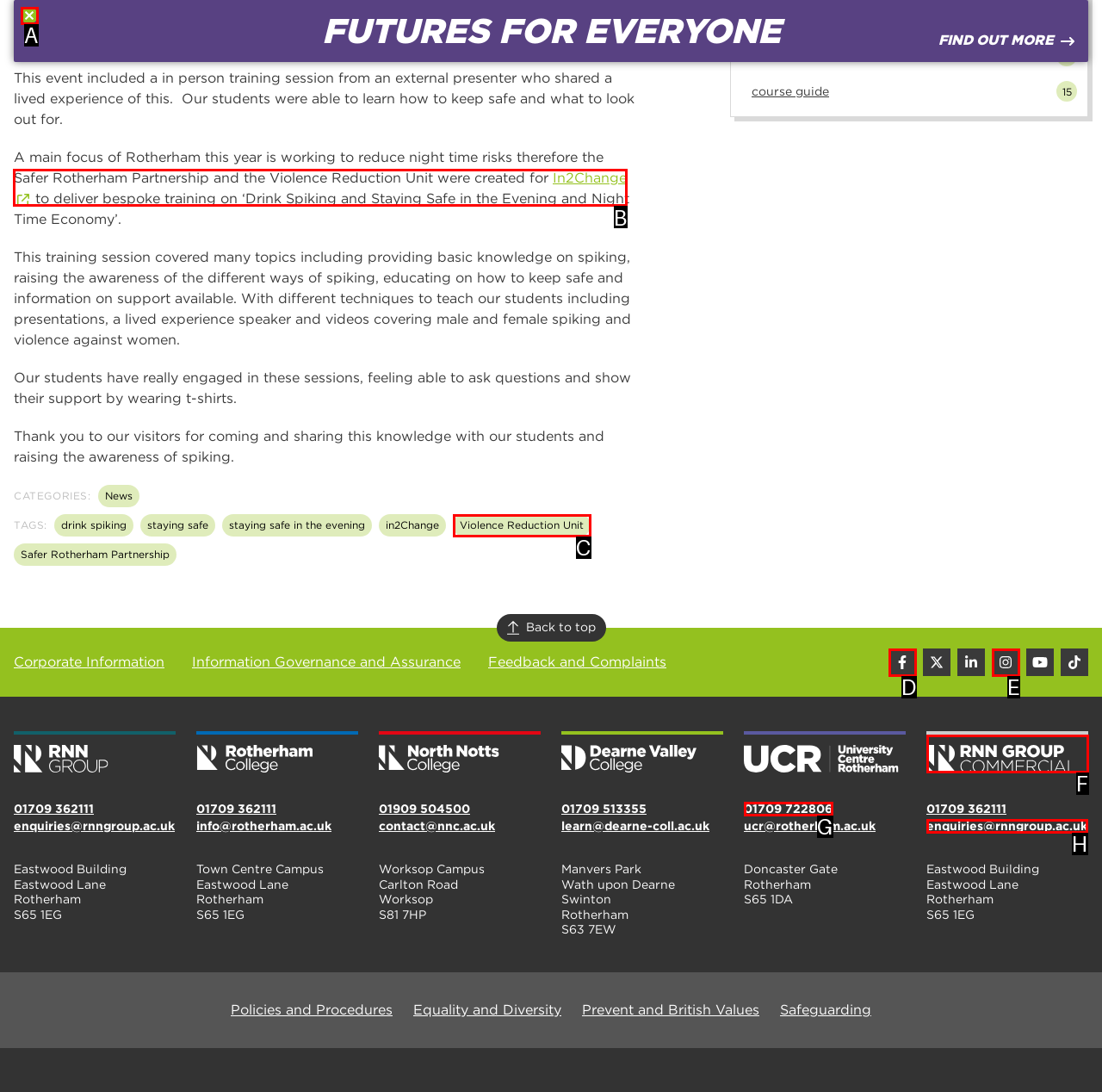Identify the correct option to click in order to accomplish the task: Click the 'In2Change' link Provide your answer with the letter of the selected choice.

B